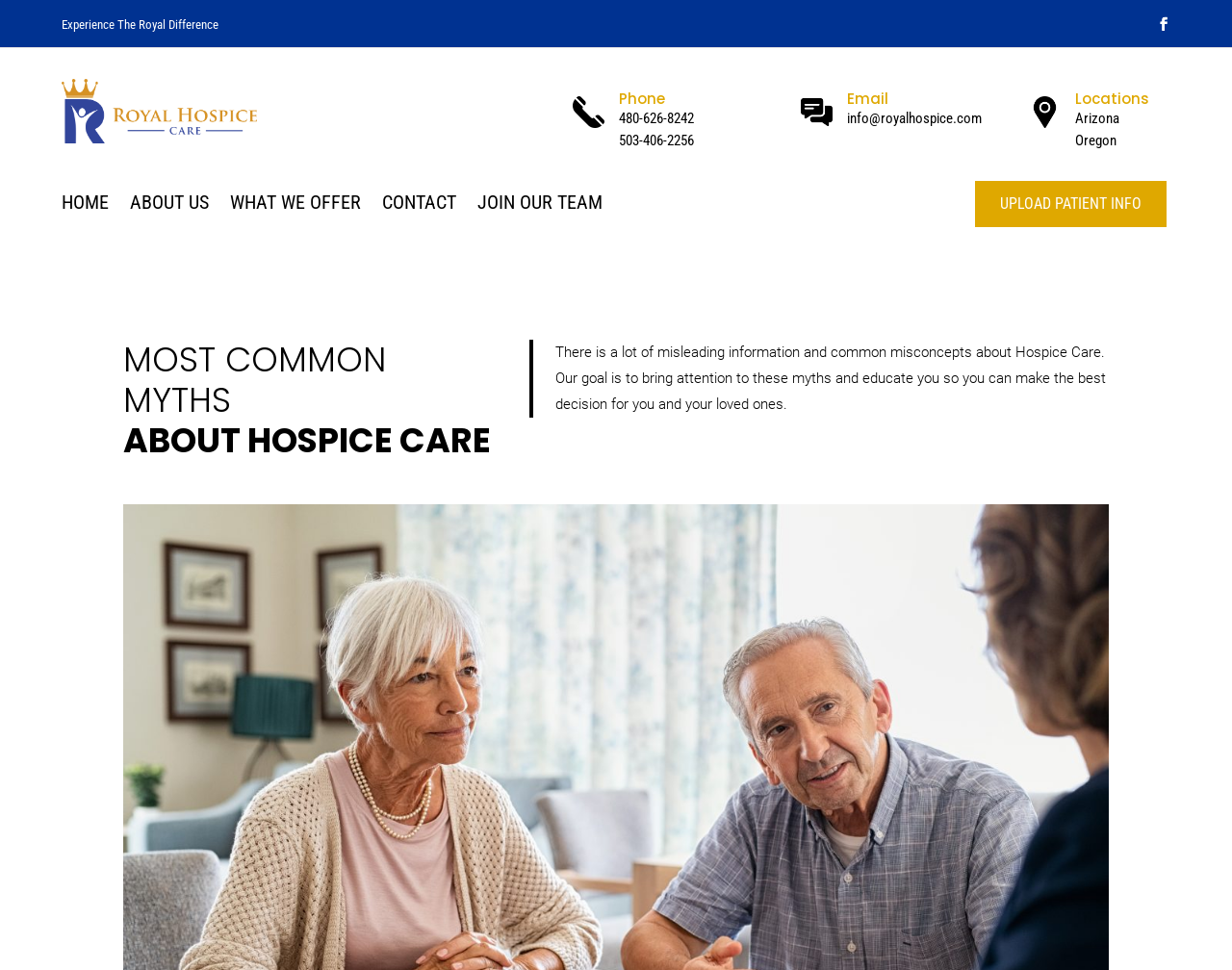Determine the bounding box coordinates for the clickable element to execute this instruction: "View the email address". Provide the coordinates as four float numbers between 0 and 1, i.e., [left, top, right, bottom].

[0.687, 0.113, 0.797, 0.131]